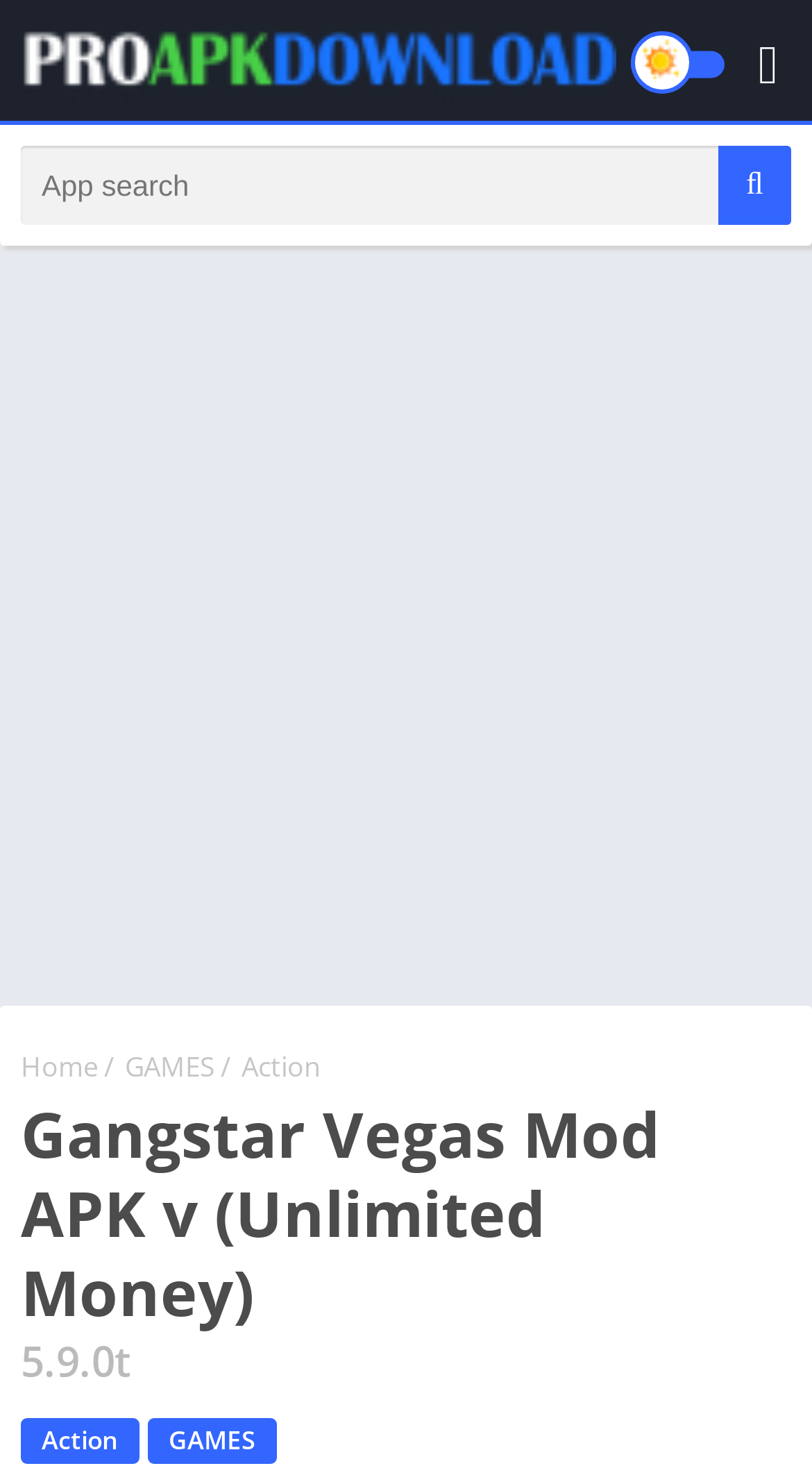Highlight the bounding box coordinates of the element you need to click to perform the following instruction: "Click on the GAMES link."

[0.154, 0.71, 0.264, 0.736]